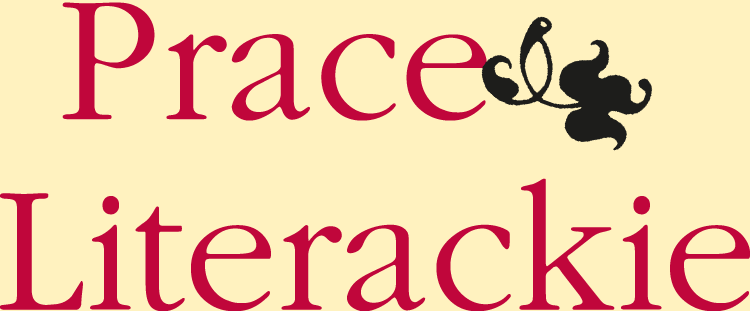What is the likely purpose of the image?
Using the image, elaborate on the answer with as much detail as possible.

The caption suggests that the image likely serves as a header for a literary journal or publication, aligning with themes of literature and scholarly work, due to the title 'Prace Literackie' and the artistic design elements.